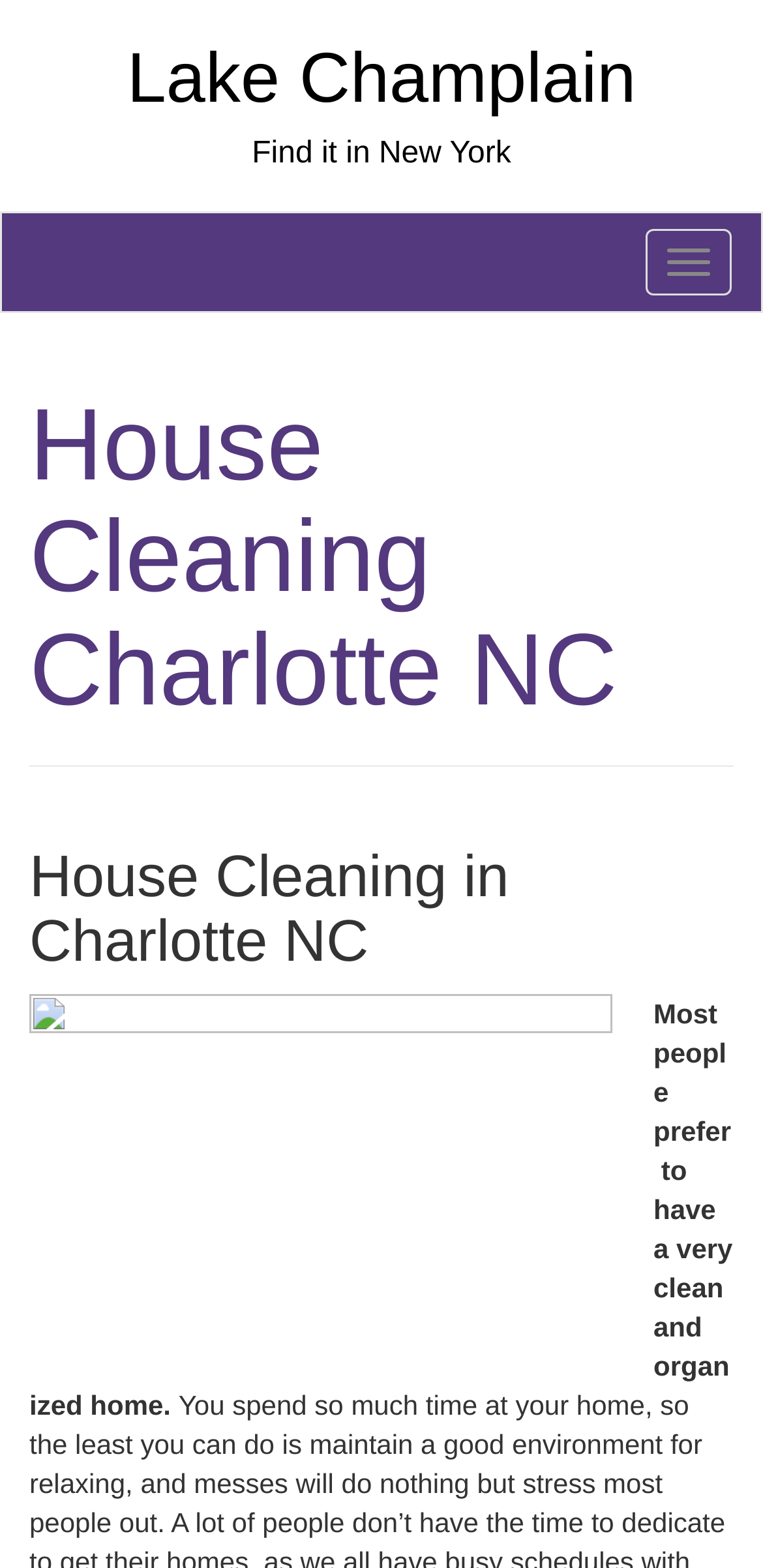Provide a thorough and detailed response to the question by examining the image: 
What is the tone of the webpage's content?

The webpage's content is informative, as it provides information about house cleaning services and the importance of having a clean and organized home. The tone is neutral and objective, aiming to educate readers about the services offered.